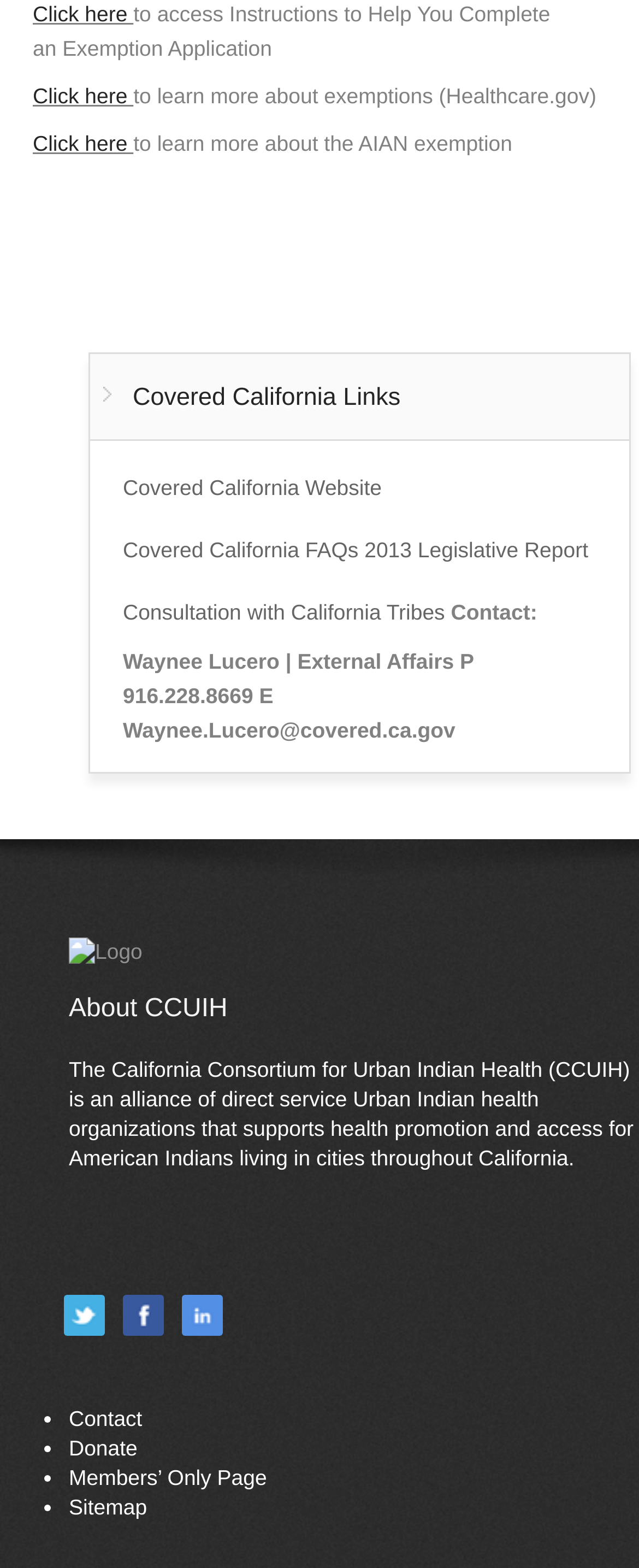Please identify the bounding box coordinates of the element that needs to be clicked to perform the following instruction: "Follow on Twitter".

[0.1, 0.826, 0.164, 0.852]